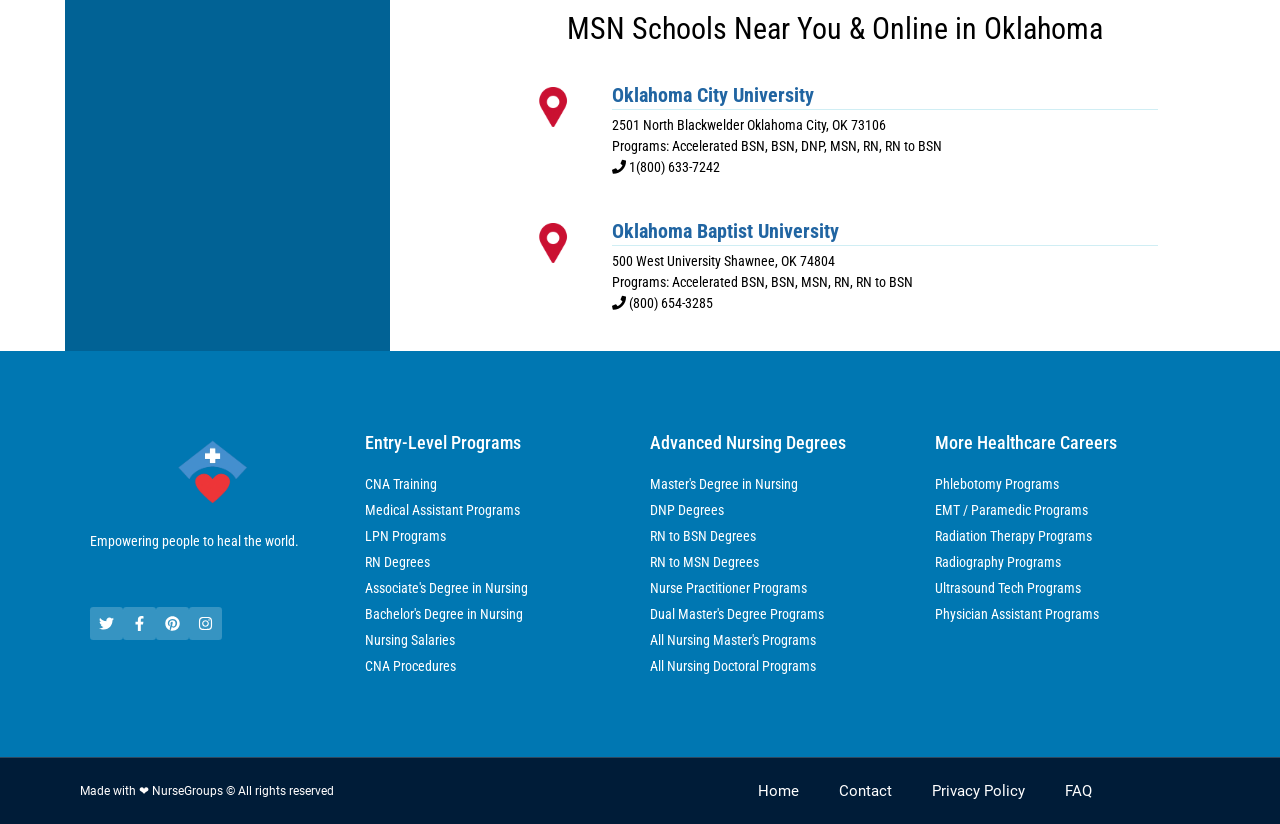Answer the question using only one word or a concise phrase: What is the purpose of the webpage?

To provide information about nursing schools and programs